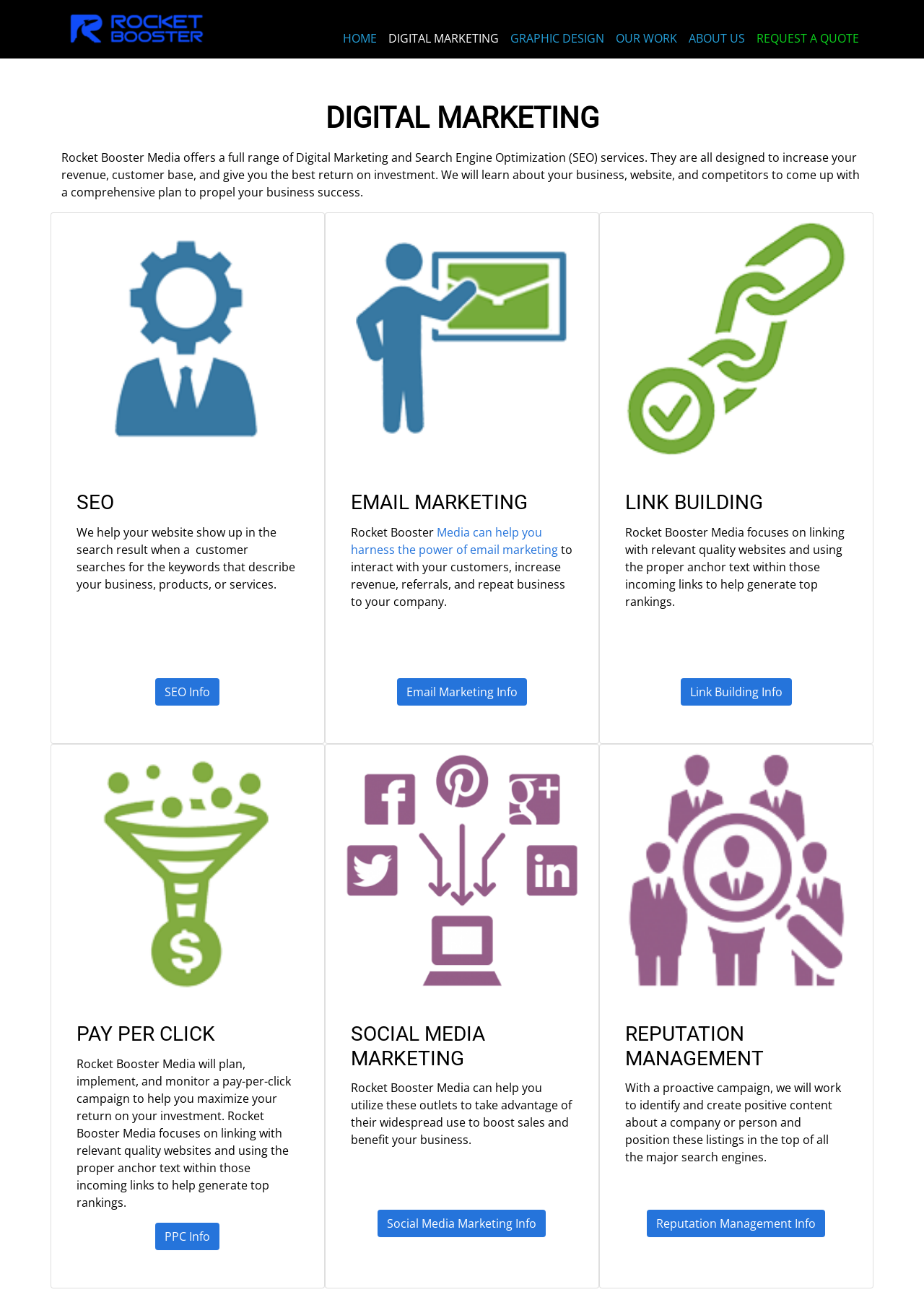What is Reputation Management used for?
Answer briefly with a single word or phrase based on the image.

Create positive content